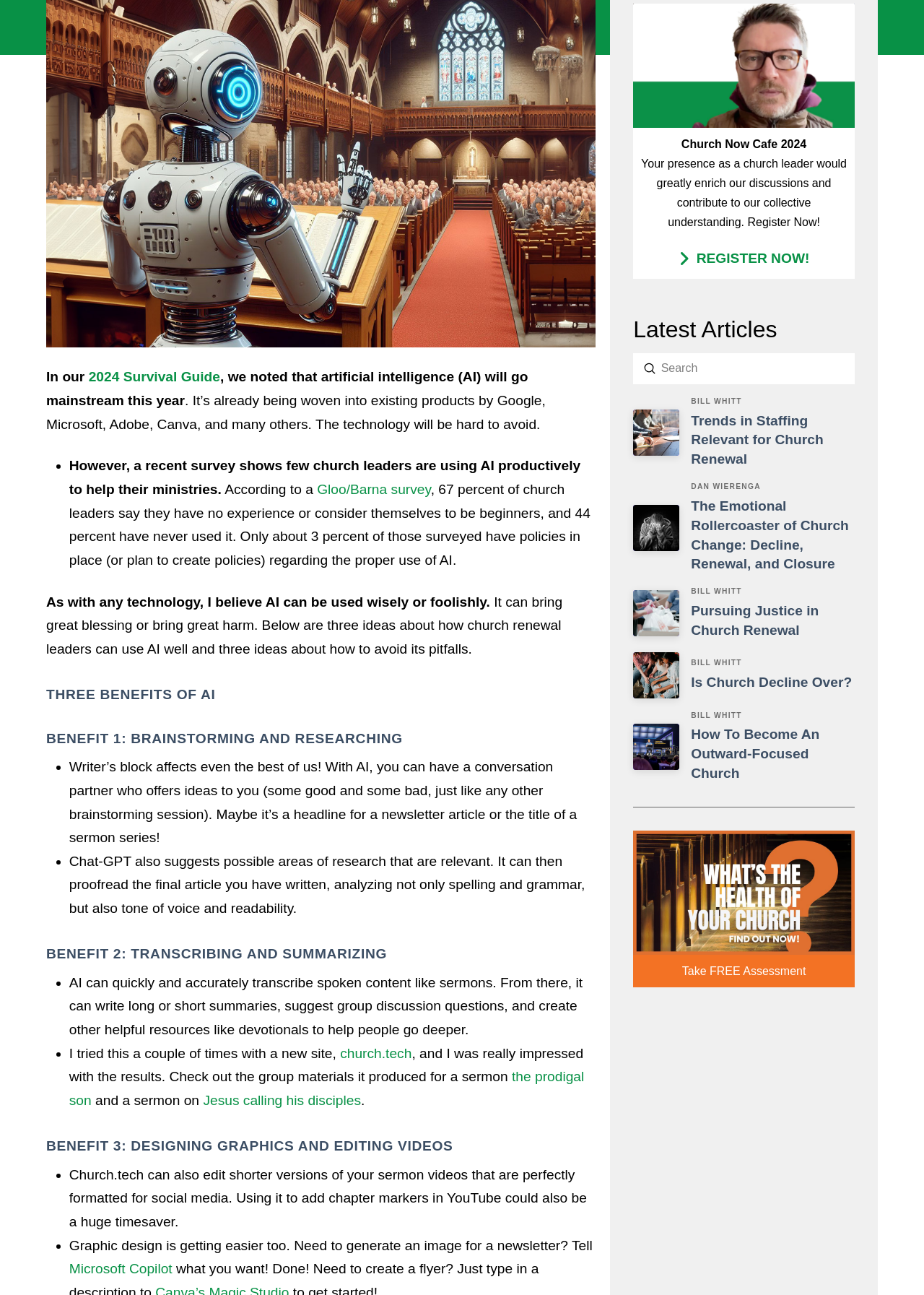Show the bounding box coordinates for the HTML element described as: "Jesus calling his disciples".

[0.22, 0.844, 0.391, 0.856]